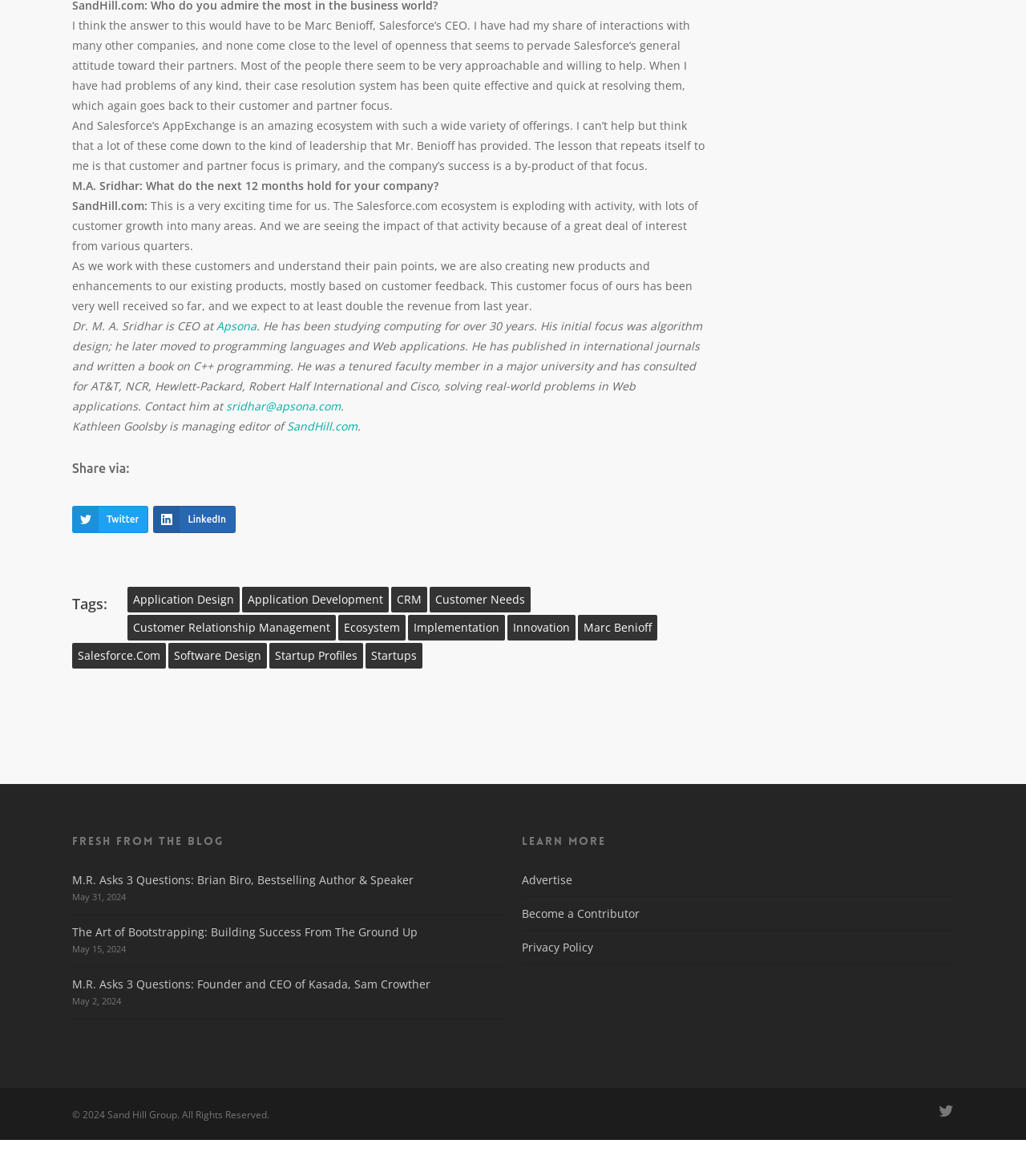Using the given element description, provide the bounding box coordinates (top-left x, top-left y, bottom-right x, bottom-right y) for the corresponding UI element in the screenshot: Become a Contributor

[0.509, 0.762, 0.93, 0.79]